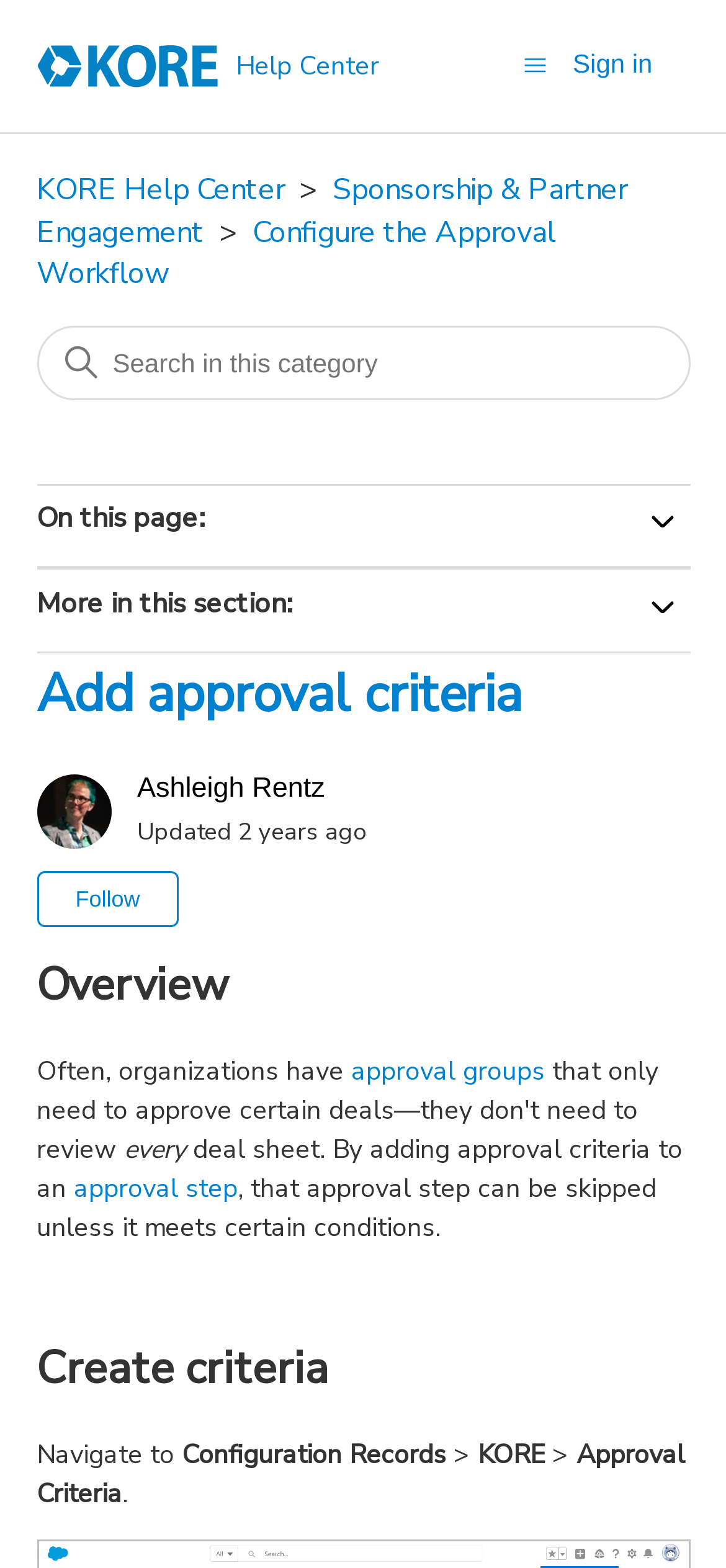Respond concisely with one word or phrase to the following query:
What is the date when the article was last updated?

2022-04-14 19:50